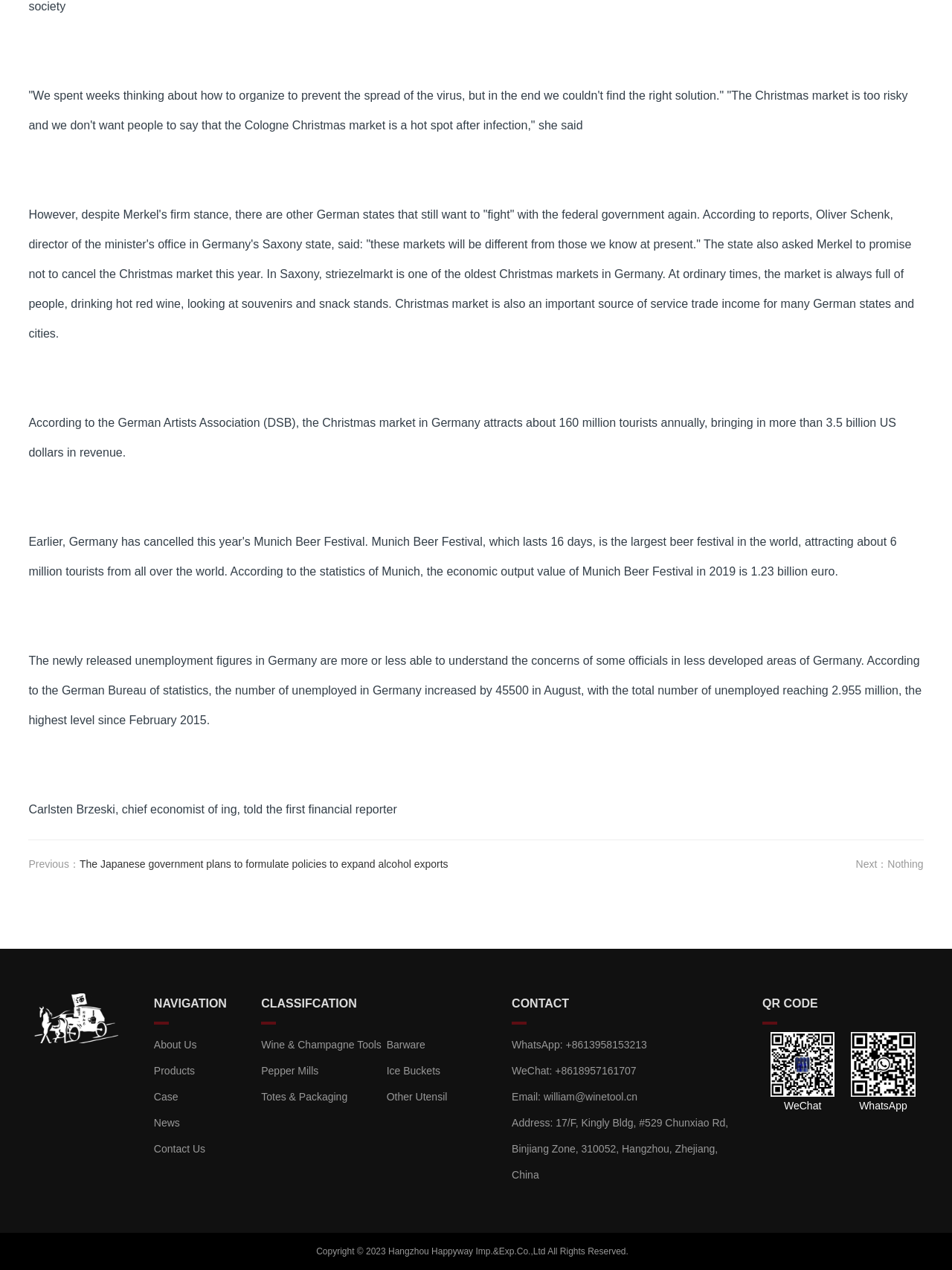Please mark the bounding box coordinates of the area that should be clicked to carry out the instruction: "Click the 'william@winetool.cn' email link".

[0.571, 0.859, 0.67, 0.868]